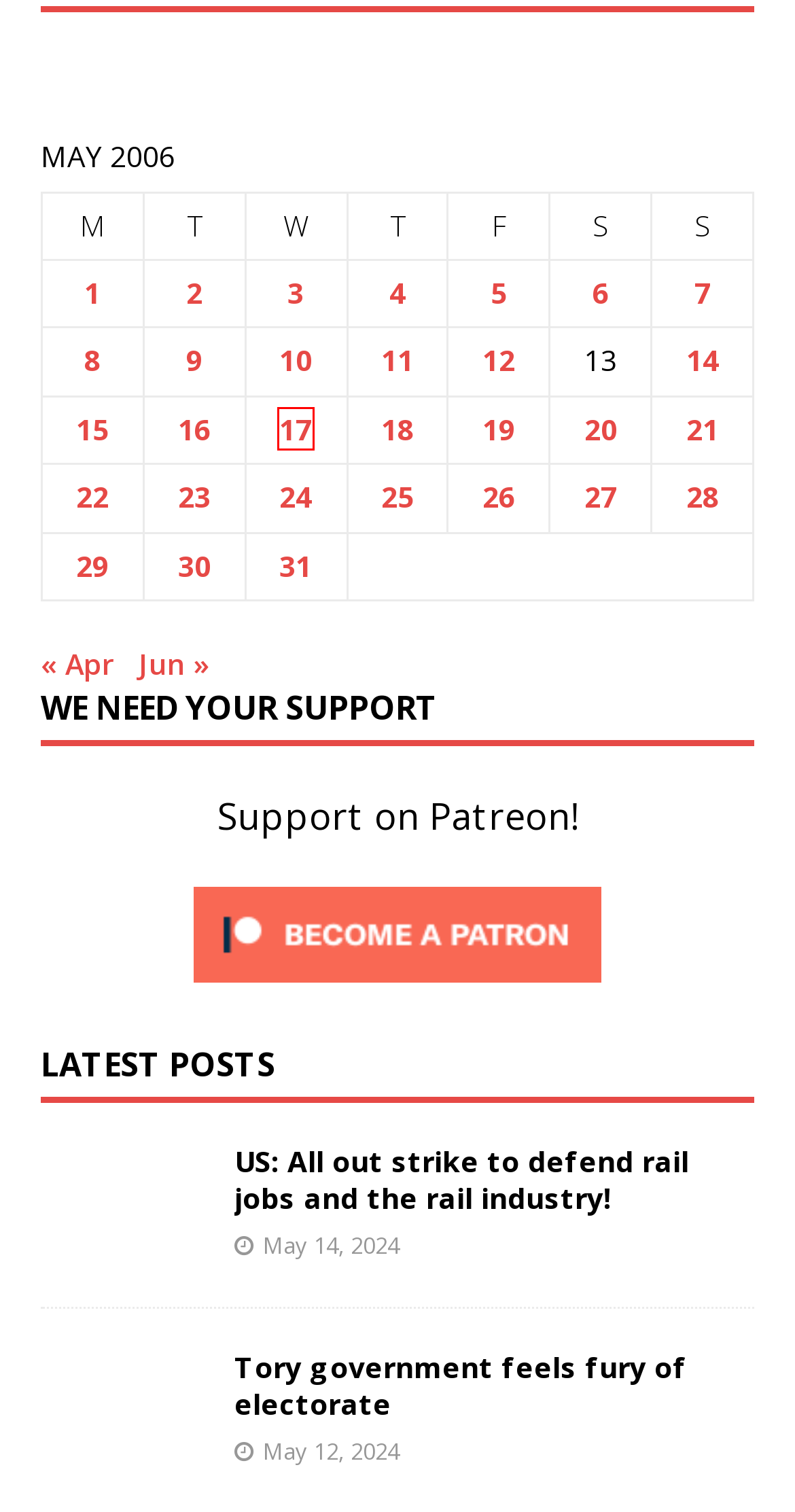You have a screenshot of a webpage with a red bounding box around an element. Select the webpage description that best matches the new webpage after clicking the element within the red bounding box. Here are the descriptions:
A. May 2006 |
B. May 20, 2006 |
C. May 15, 2006 |
D. May 18, 2006 |
E. Marxist.net - Committee for a Workers' International Marxist archive of debates
F. May 21, 2006 |
G. May 4, 2006 |
H. May 17, 2006 |

H